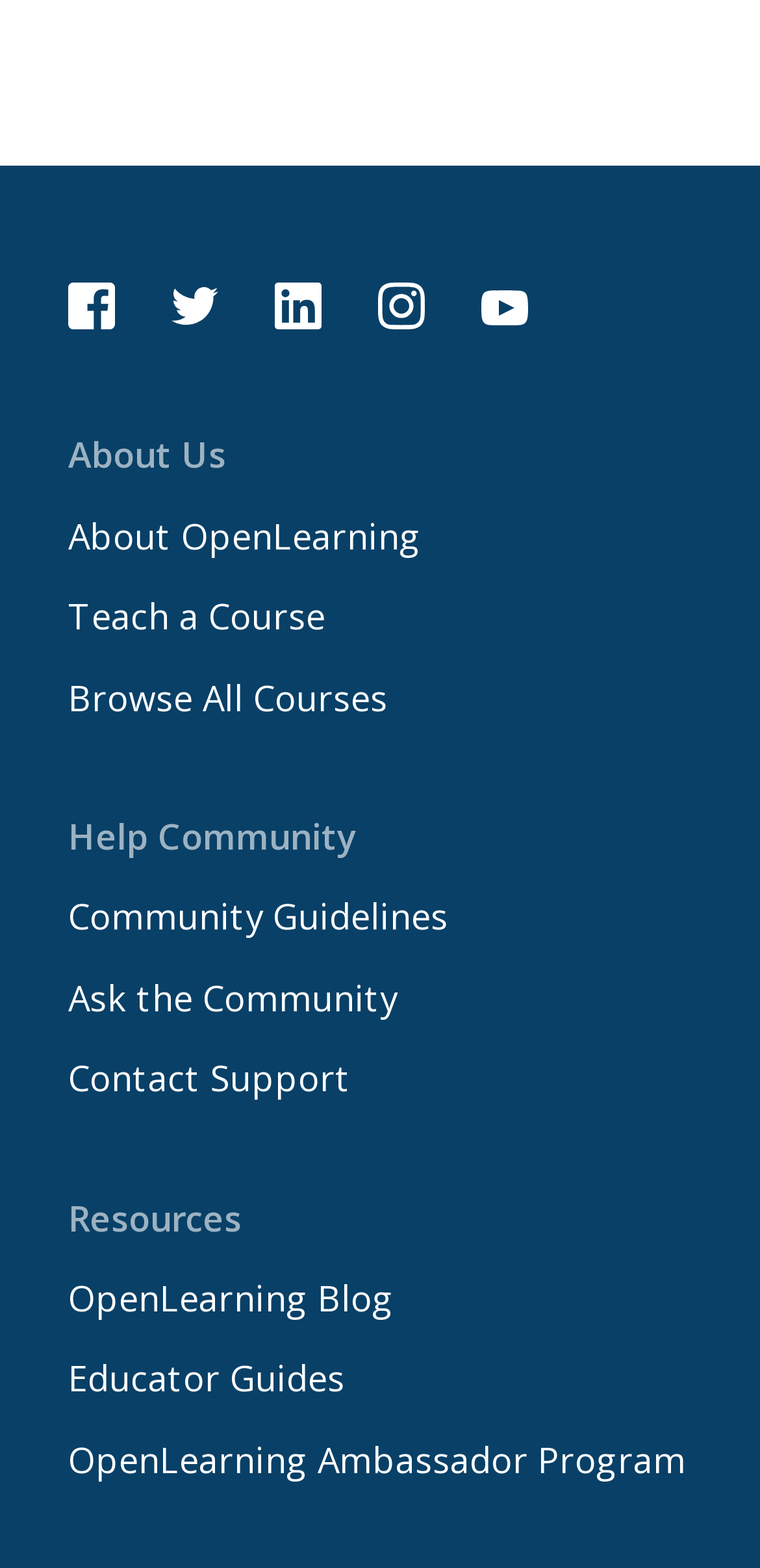What is the last link under the 'Resources' category?
Give a detailed response to the question by analyzing the screenshot.

I scrolled down to the 'Resources' category and found the last link, which is 'OpenLearning Ambassador Program', indicating a program related to ambassadors for OpenLearning.